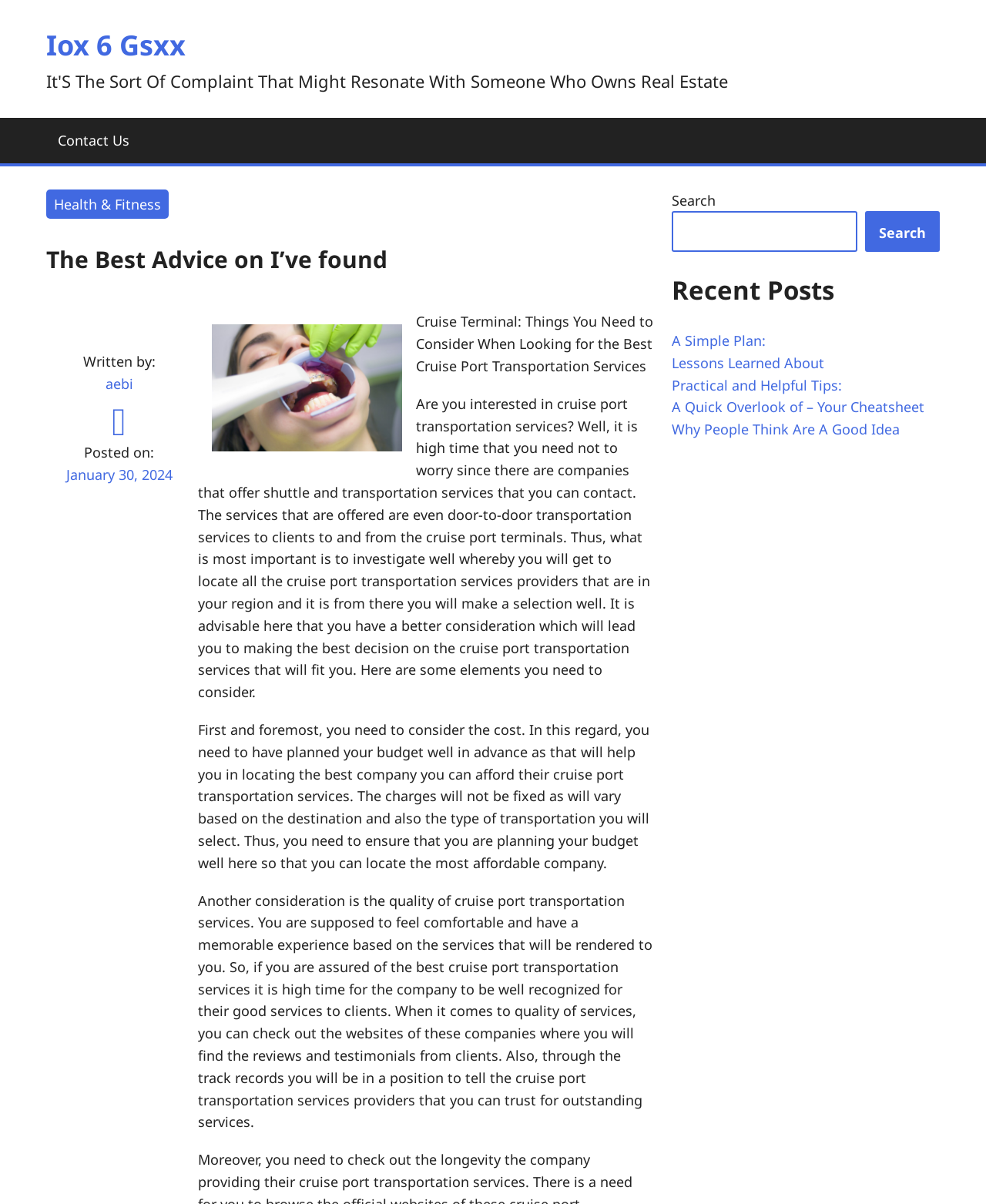Highlight the bounding box coordinates of the element that should be clicked to carry out the following instruction: "Click on 'A Simple Plan:'". The coordinates must be given as four float numbers ranging from 0 to 1, i.e., [left, top, right, bottom].

[0.681, 0.275, 0.777, 0.29]